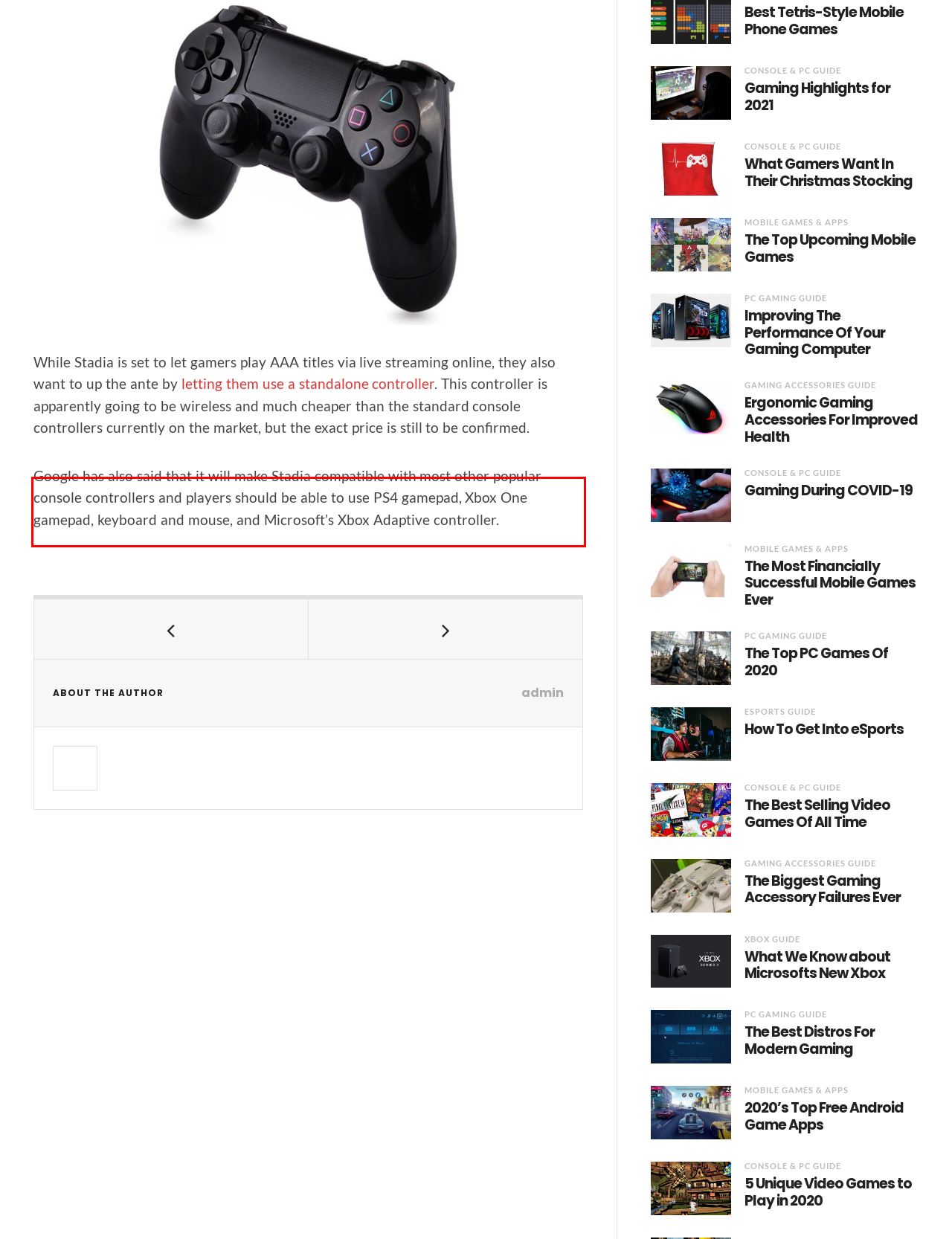With the provided screenshot of a webpage, locate the red bounding box and perform OCR to extract the text content inside it.

Google has also said that it will make Stadia compatible with most other popular console controllers and players should be able to use PS4 gamepad, Xbox One gamepad, keyboard and mouse, and Microsoft’s Xbox Adaptive controller.